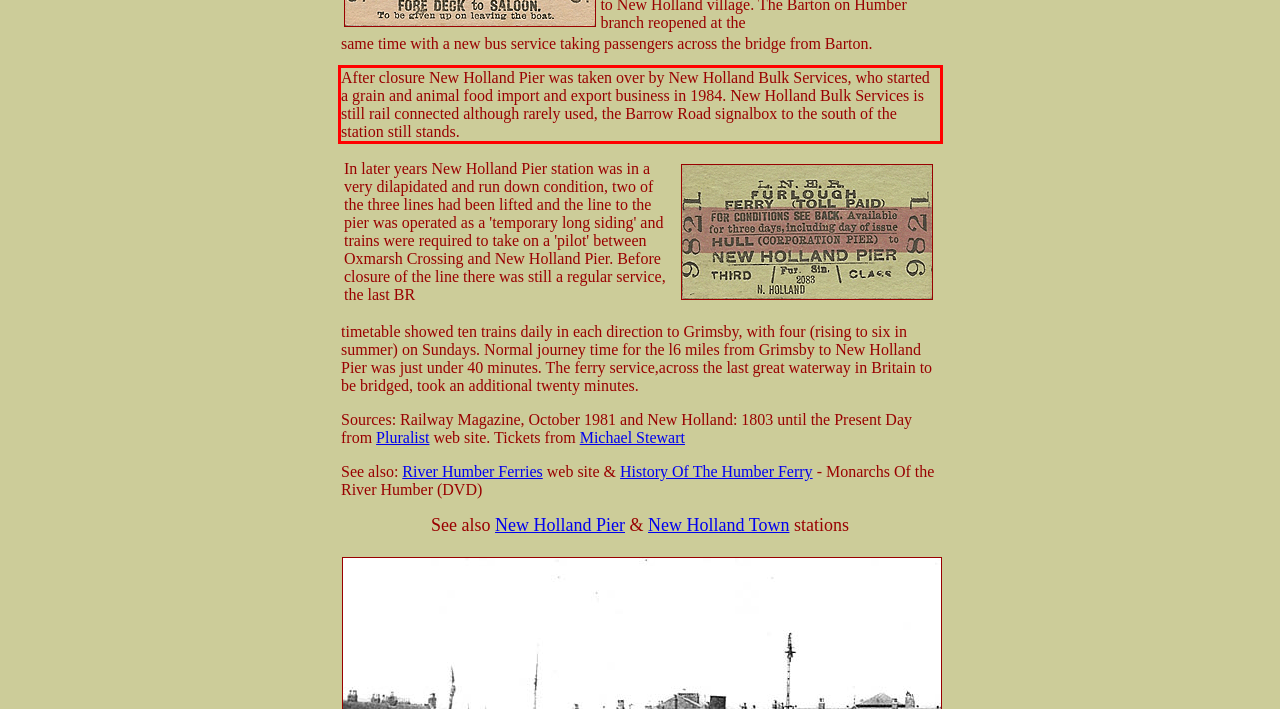Please extract the text content within the red bounding box on the webpage screenshot using OCR.

After closure New Holland Pier was taken over by New Holland Bulk Services, who started a grain and animal food import and export business in 1984. New Holland Bulk Services is still rail connected although rarely used, the Barrow Road signalbox to the south of the station still stands.